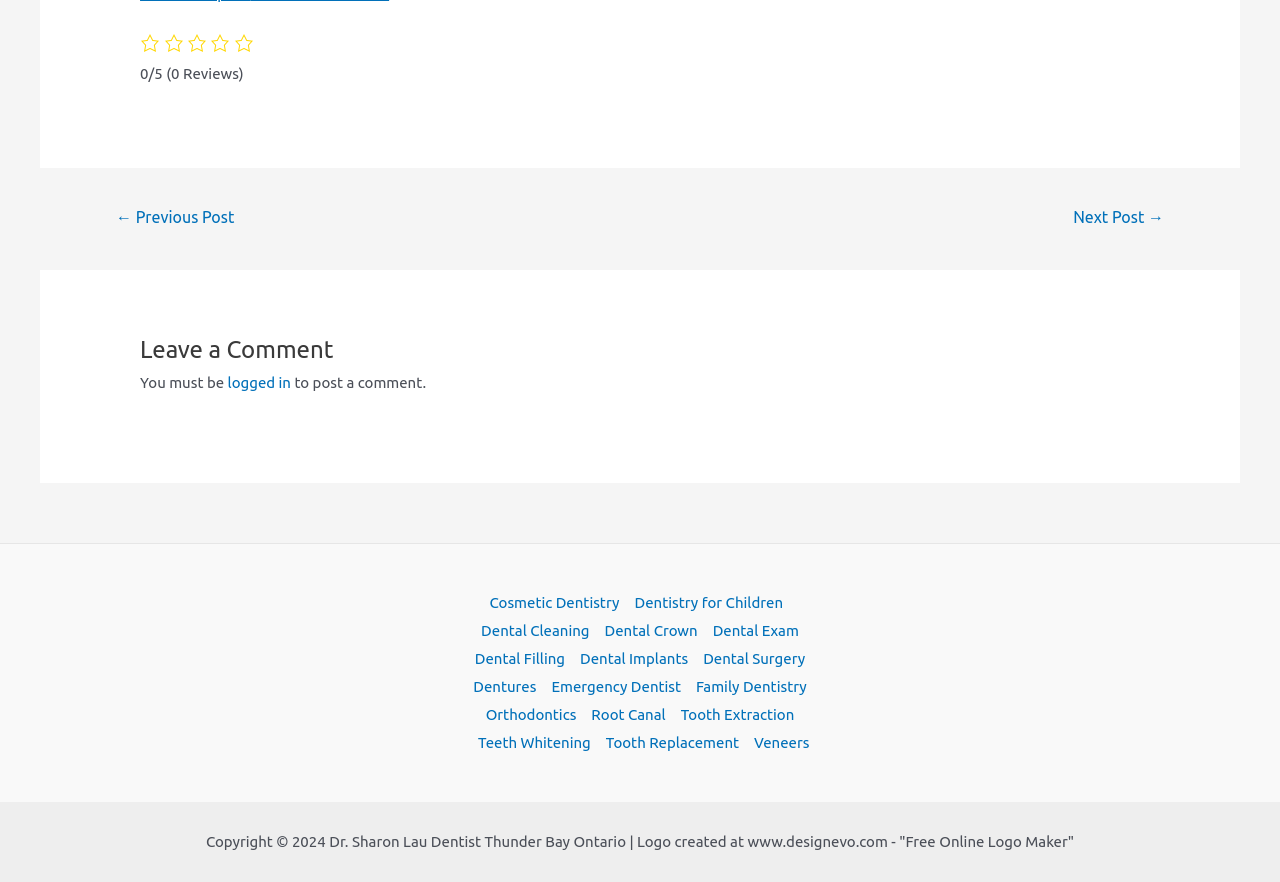Locate the bounding box coordinates of the element that needs to be clicked to carry out the instruction: "Click on 'Teeth Whitening'". The coordinates should be given as four float numbers ranging from 0 to 1, i.e., [left, top, right, bottom].

[0.368, 0.826, 0.467, 0.858]